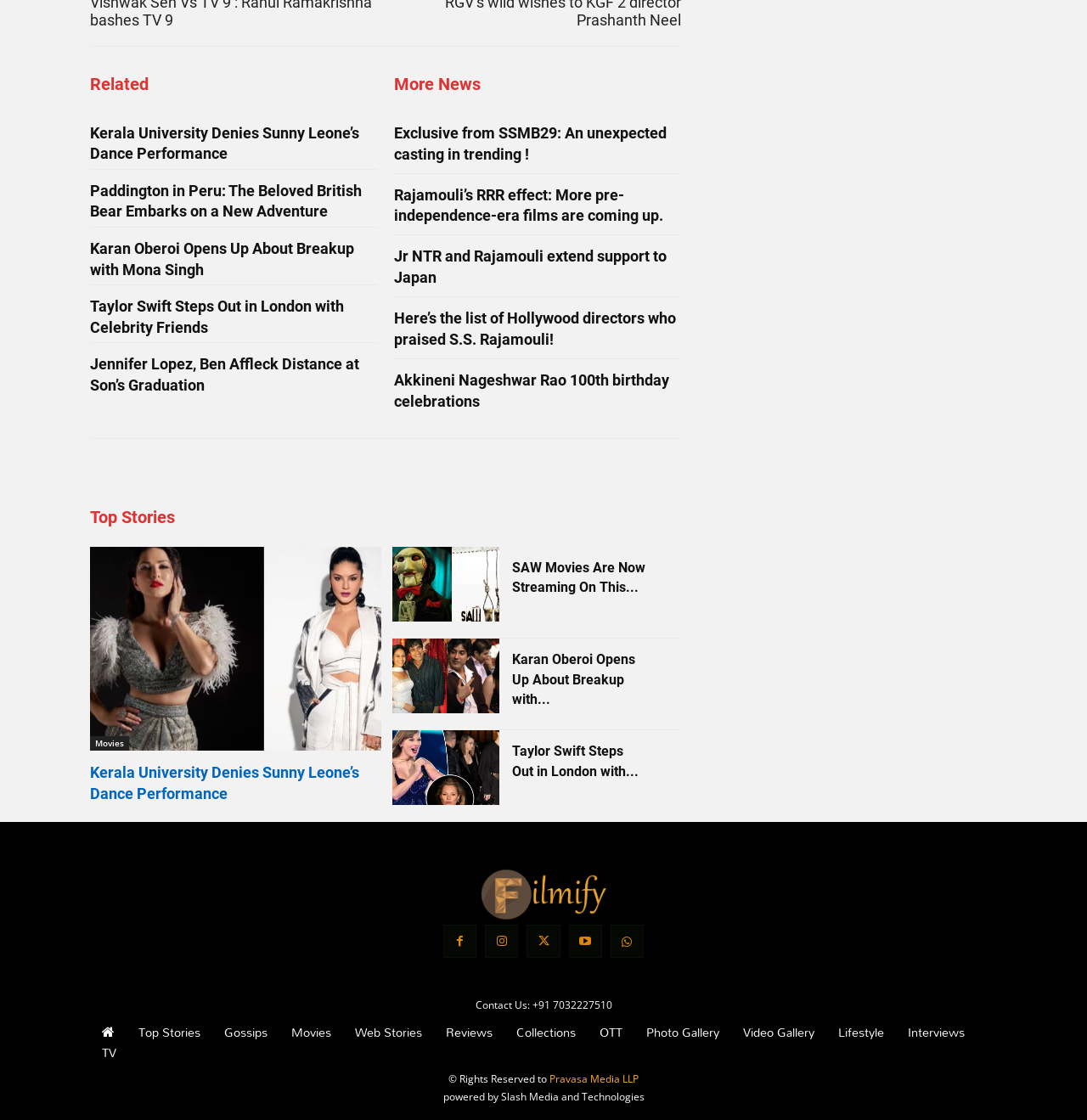Examine the image carefully and respond to the question with a detailed answer: 
How many categories are listed in the top navigation menu?

The top navigation menu has links to 12 categories, including Top Stories, Gossips, Movies, Web Stories, Reviews, Collections, OTT, Photo Gallery, Video Gallery, Lifestyle, Interviews, and TV.